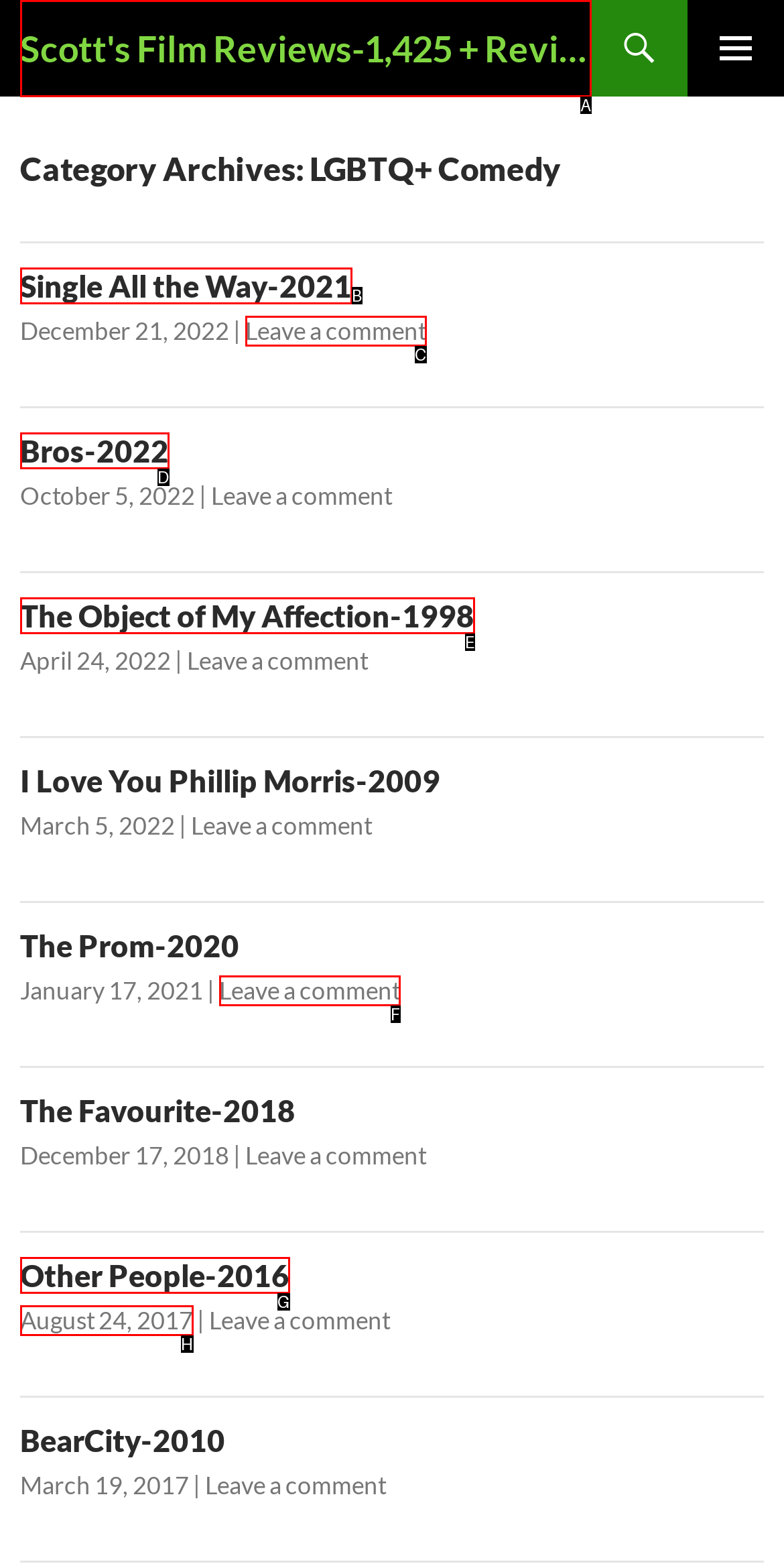Determine the HTML element that best matches this description: The Object of My Affection-1998 from the given choices. Respond with the corresponding letter.

E